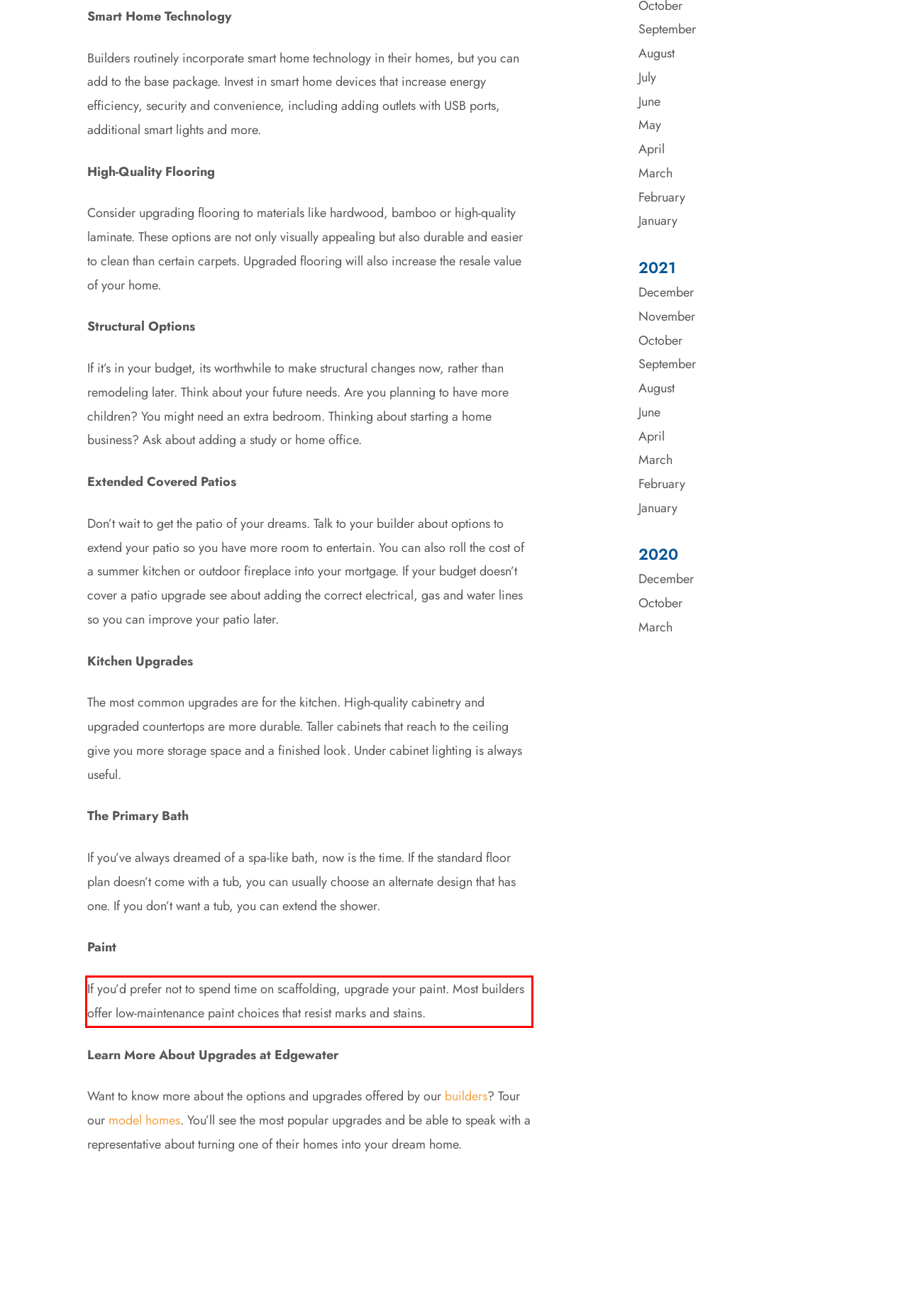Examine the screenshot of the webpage, locate the red bounding box, and perform OCR to extract the text contained within it.

If you’d prefer not to spend time on scaffolding, upgrade your paint. Most builders offer low-maintenance paint choices that resist marks and stains.